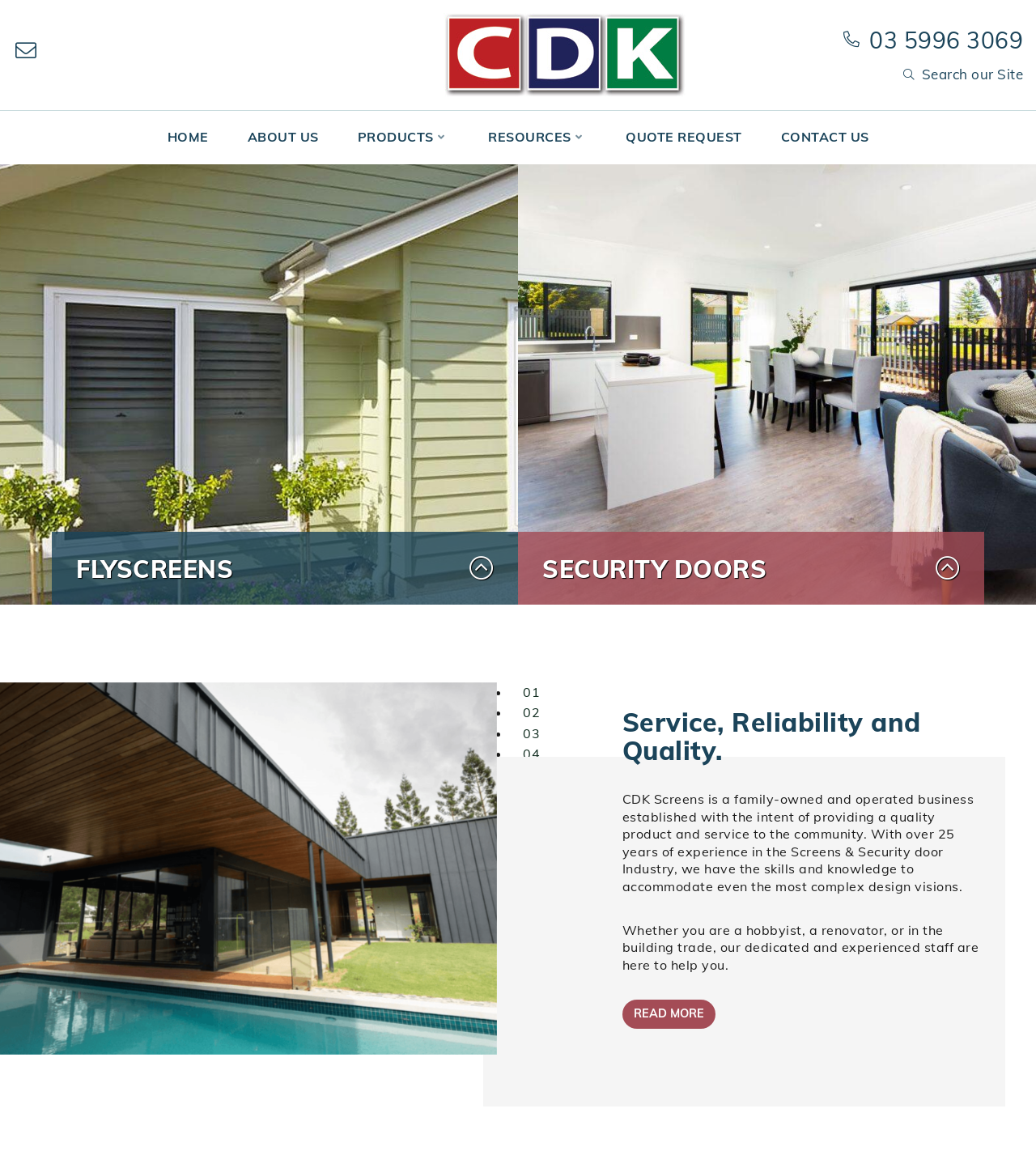Can you identify the bounding box coordinates of the clickable region needed to carry out this instruction: 'Find out more about security doors'? The coordinates should be four float numbers within the range of 0 to 1, stated as [left, top, right, bottom].

[0.813, 0.597, 0.927, 0.623]